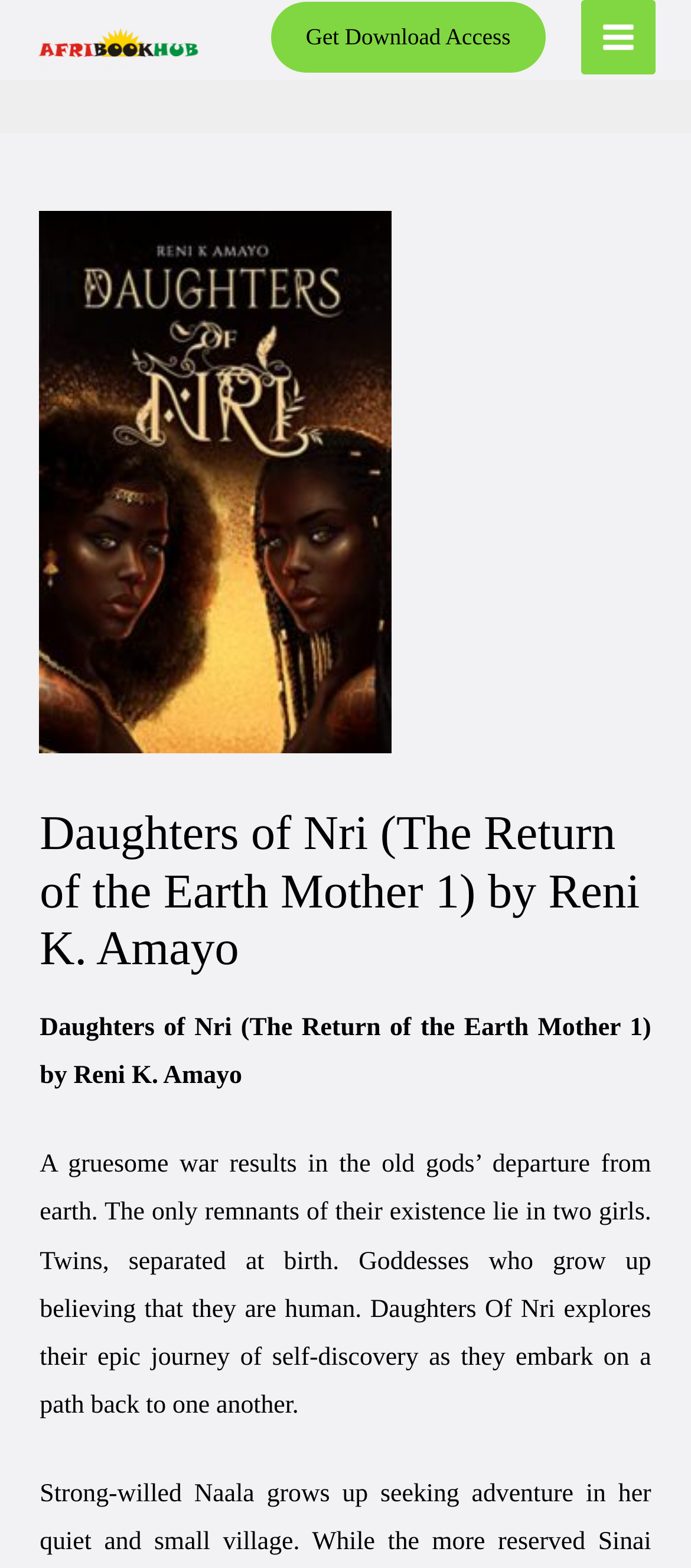Answer this question using a single word or a brief phrase:
What is the theme of the book?

Self-discovery